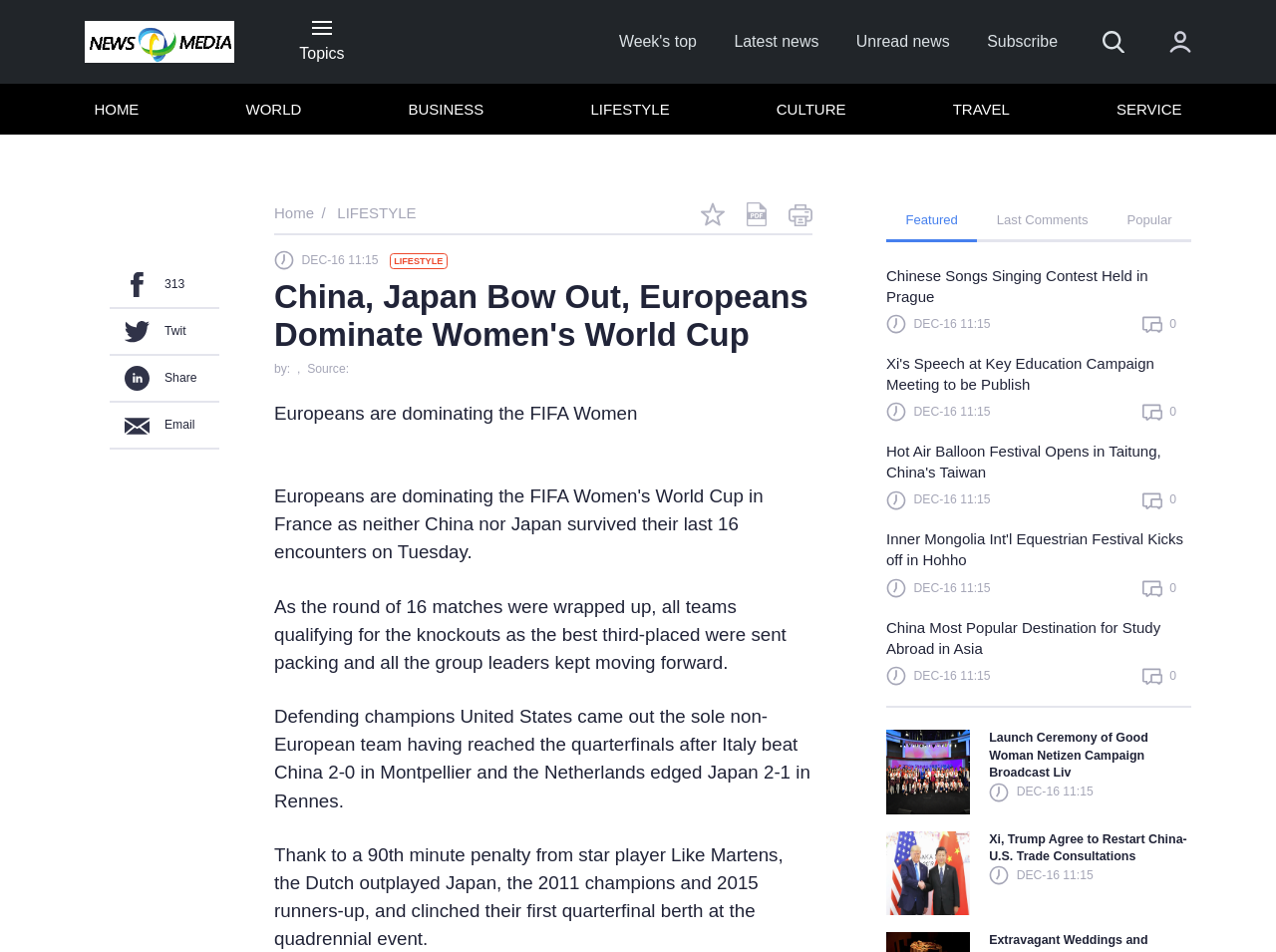Pinpoint the bounding box coordinates of the element you need to click to execute the following instruction: "Sign in to the account". The bounding box should be represented by four float numbers between 0 and 1, in the format [left, top, right, bottom].

[0.502, 0.316, 0.857, 0.351]